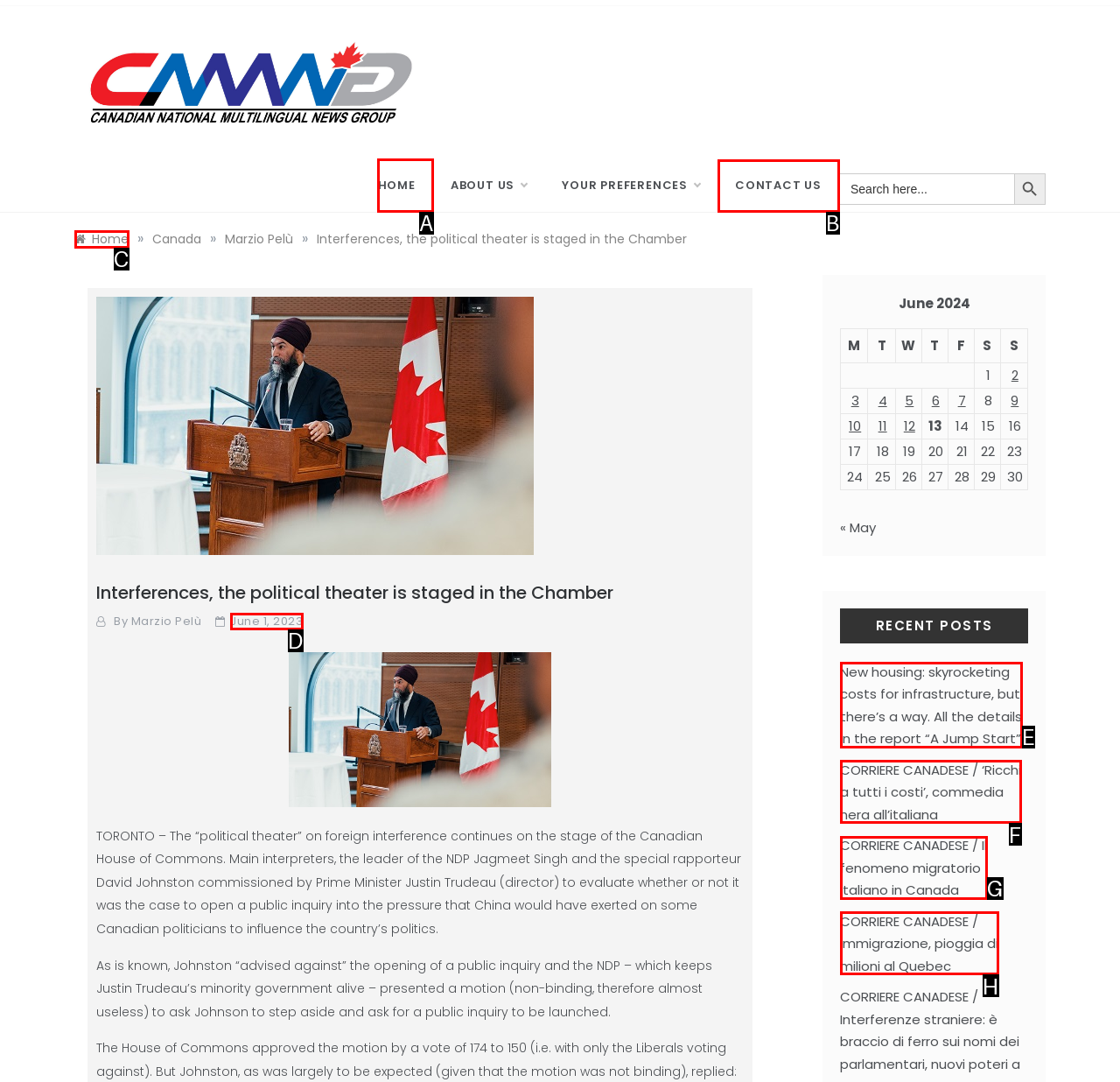Tell me which letter corresponds to the UI element that will allow you to Click the HOME link. Answer with the letter directly.

A